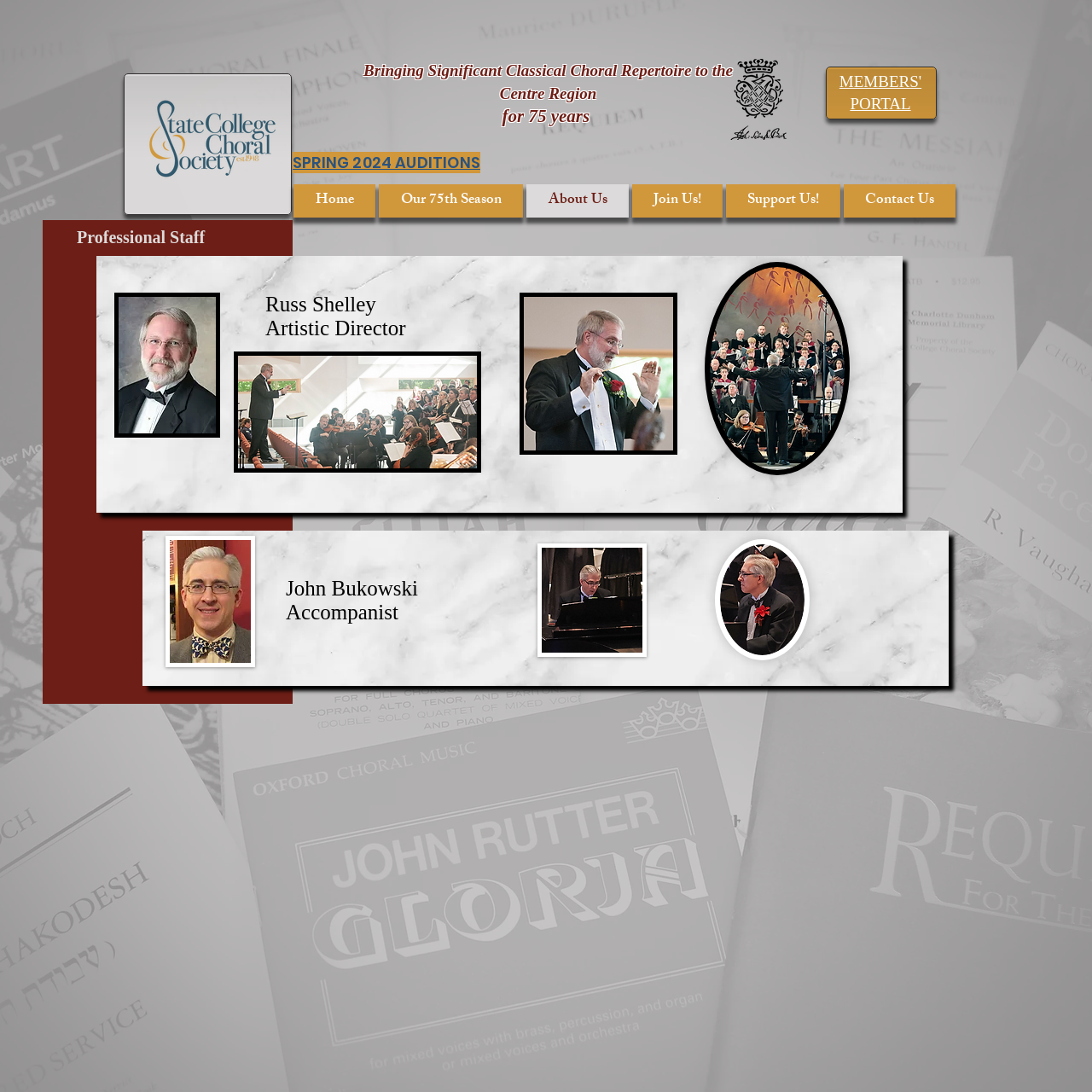Please identify the webpage's heading and generate its text content.

Bringing Significant Classical Choral Repertoire to the Centre Region
for 75 years 